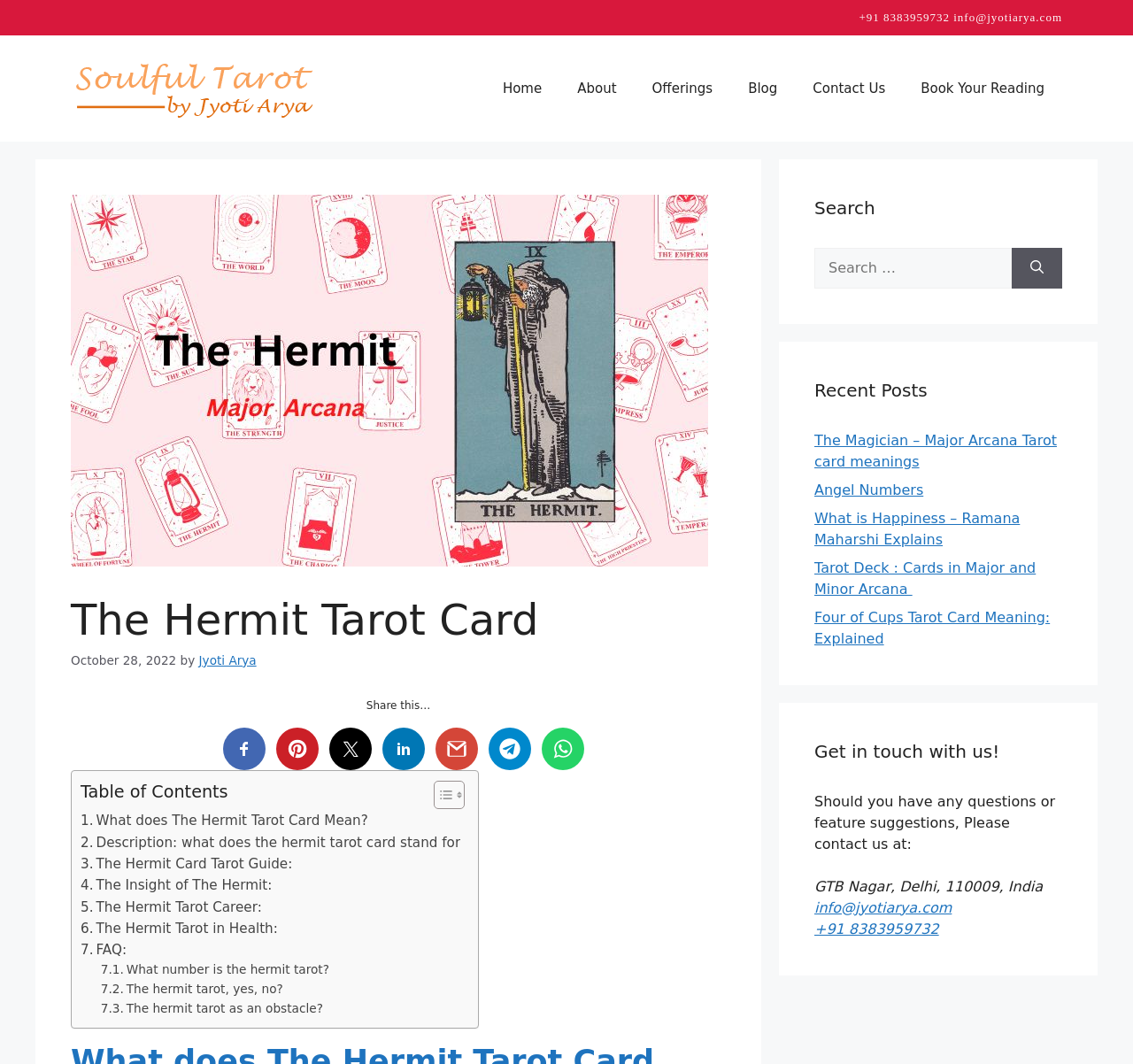Locate the bounding box coordinates of the element that should be clicked to execute the following instruction: "Share this article on social media".

[0.197, 0.684, 0.234, 0.724]